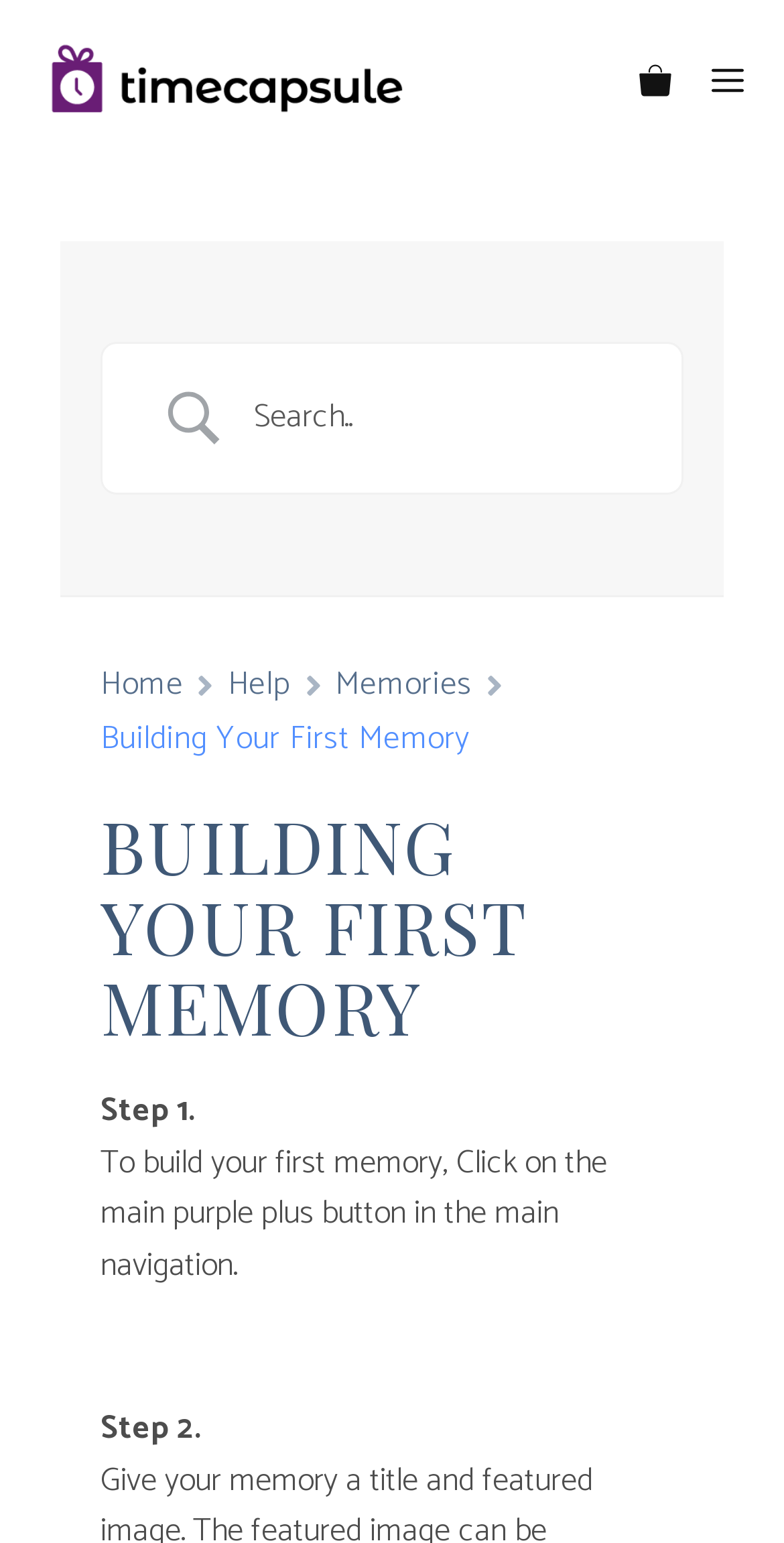From the details in the image, provide a thorough response to the question: What is the total cost of the items in the cart?

I found the text '$' and '0.00' on the webpage, which together indicate that the total cost of the items in the cart is $0.00.